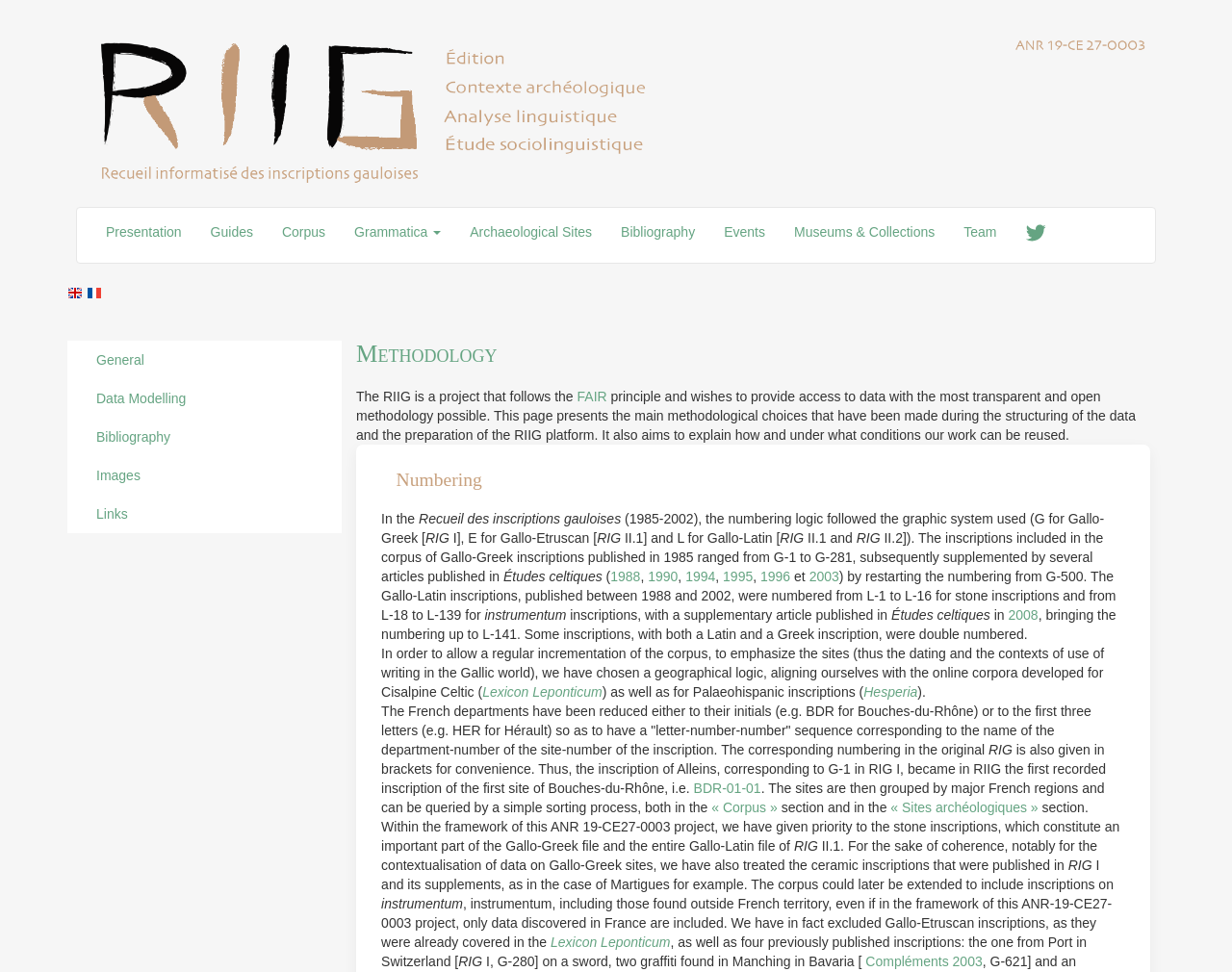Analyze the image and provide a detailed answer to the question: What principle does the RIIG project follow?

The RIIG project follows the FAIR principle, which is mentioned in the methodology section of the webpage. The FAIR principle is a set of guidelines for making data findable, accessible, interoperable, and reusable.